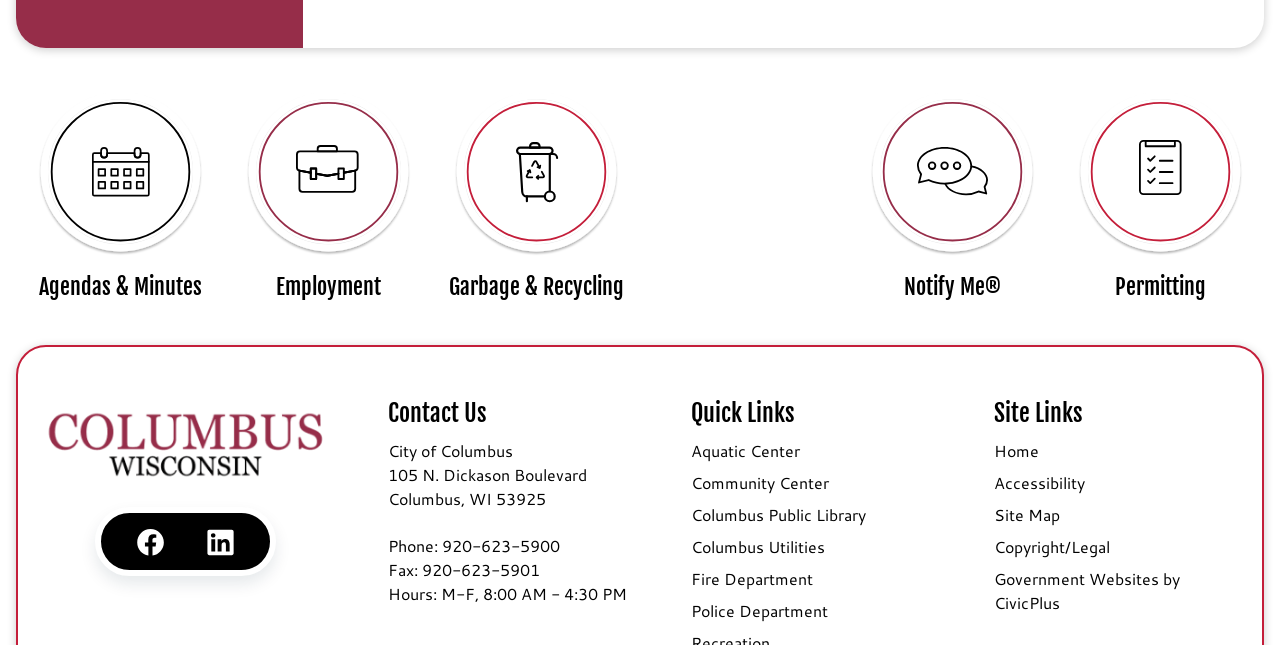Determine the bounding box coordinates for the UI element described. Format the coordinates as (top-left x, top-left y, bottom-right x, bottom-right y) and ensure all values are between 0 and 1. Element description: alt="Columbus WI Home Page"

[0.027, 0.633, 0.263, 0.745]